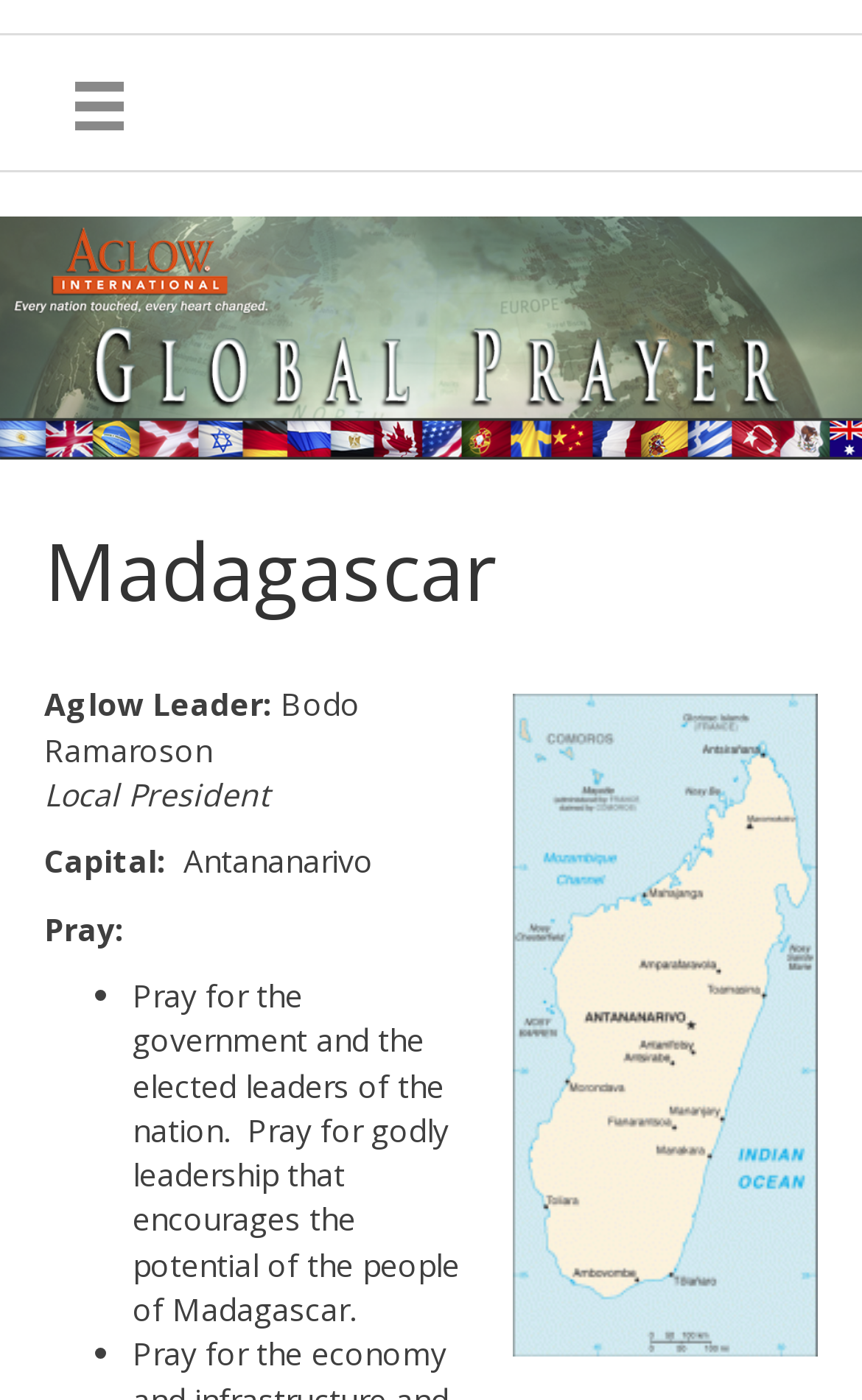Provide a brief response to the question below using a single word or phrase: 
What is the bounding box coordinate of the Madagascar map?

[0.595, 0.496, 0.949, 0.97]